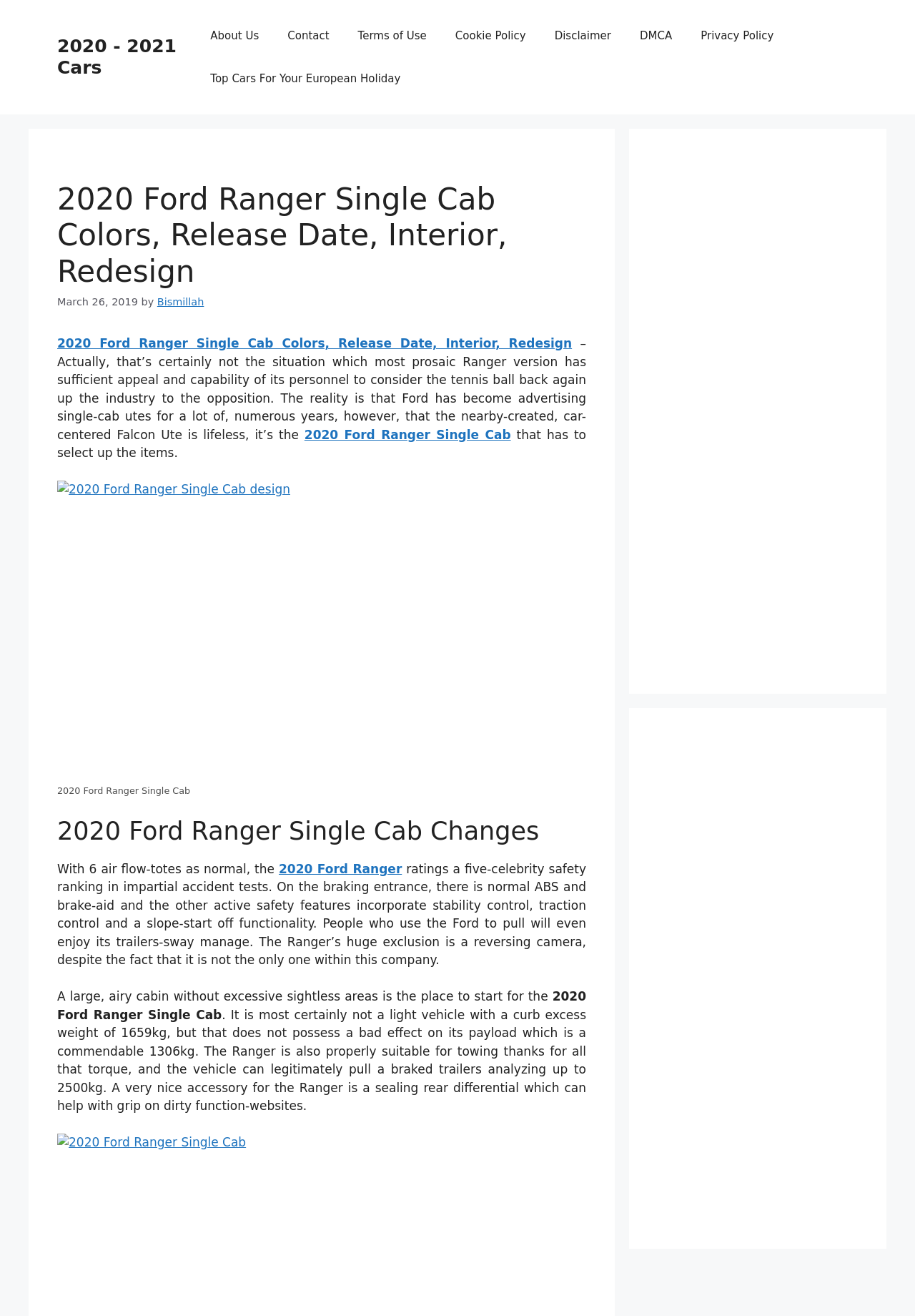What is the payload of the 2020 Ford Ranger Single Cab?
Please provide a single word or phrase as the answer based on the screenshot.

1306kg